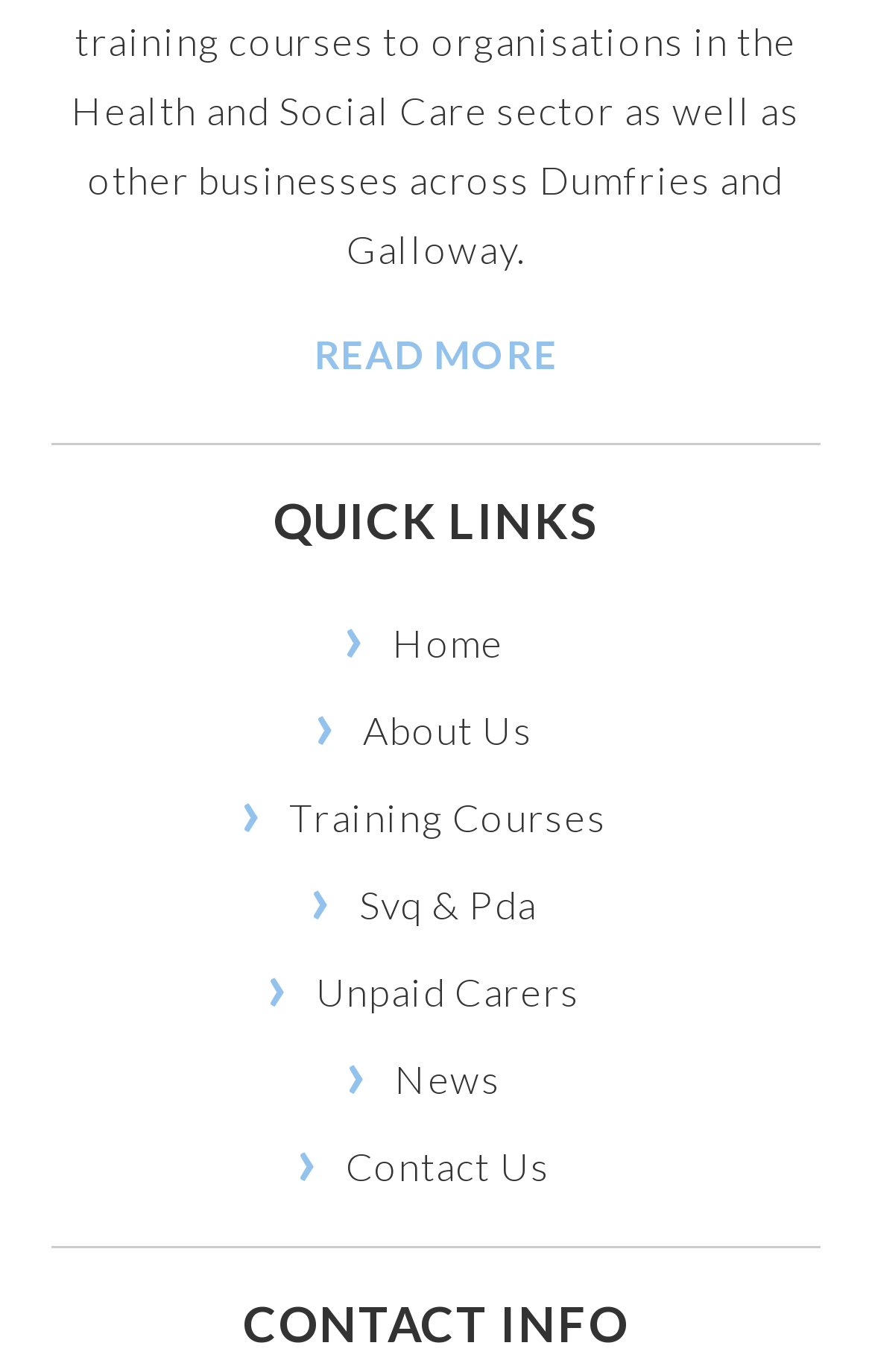Please determine the bounding box coordinates for the UI element described here. Use the format (top-left x, top-left y, bottom-right x, bottom-right y) with values bounded between 0 and 1: Unpaid Carers

[0.332, 0.692, 0.696, 0.755]